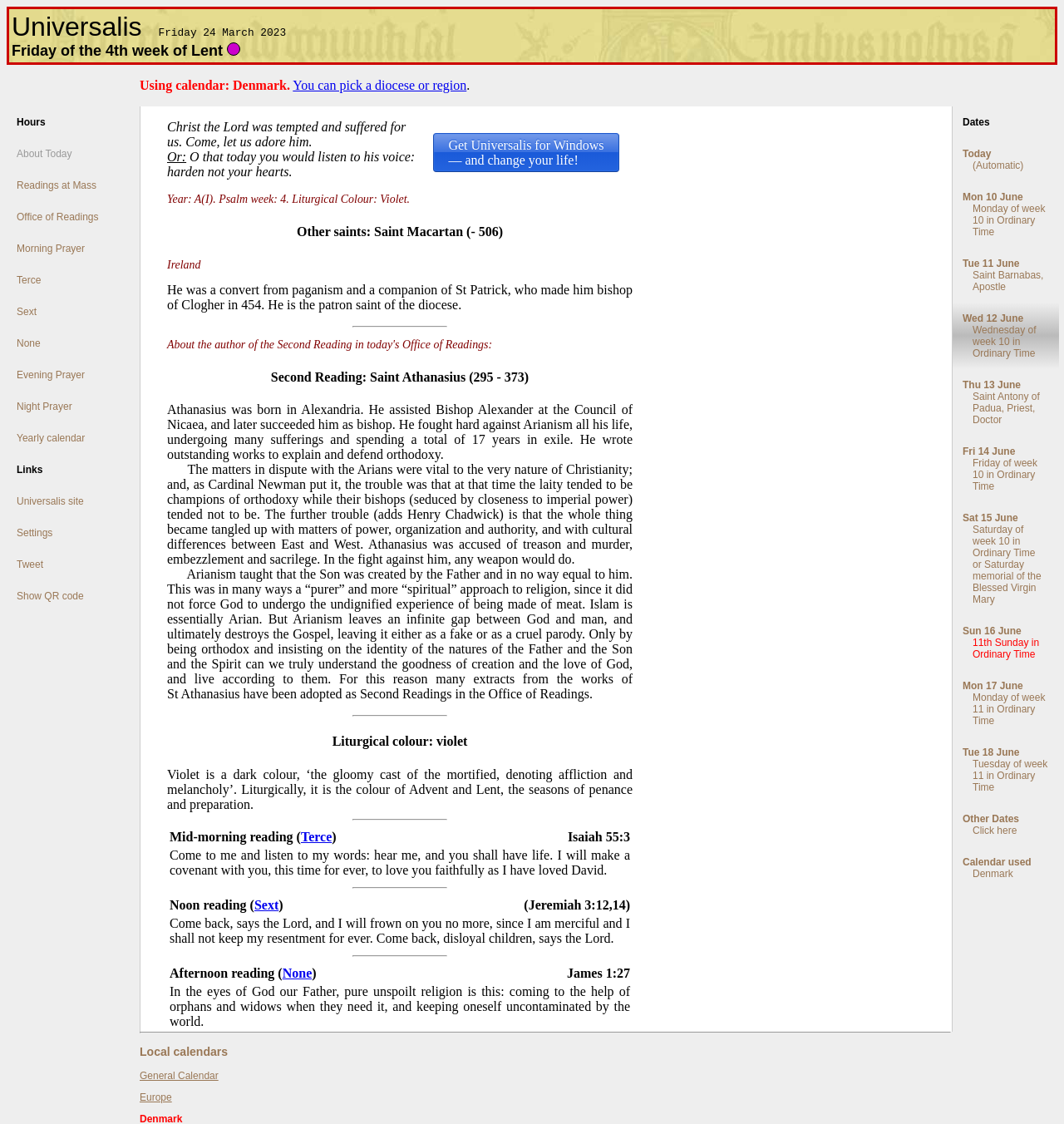Please identify the bounding box coordinates of the area that needs to be clicked to fulfill the following instruction: "Click on the 'Readings at Mass' link."

[0.006, 0.151, 0.131, 0.179]